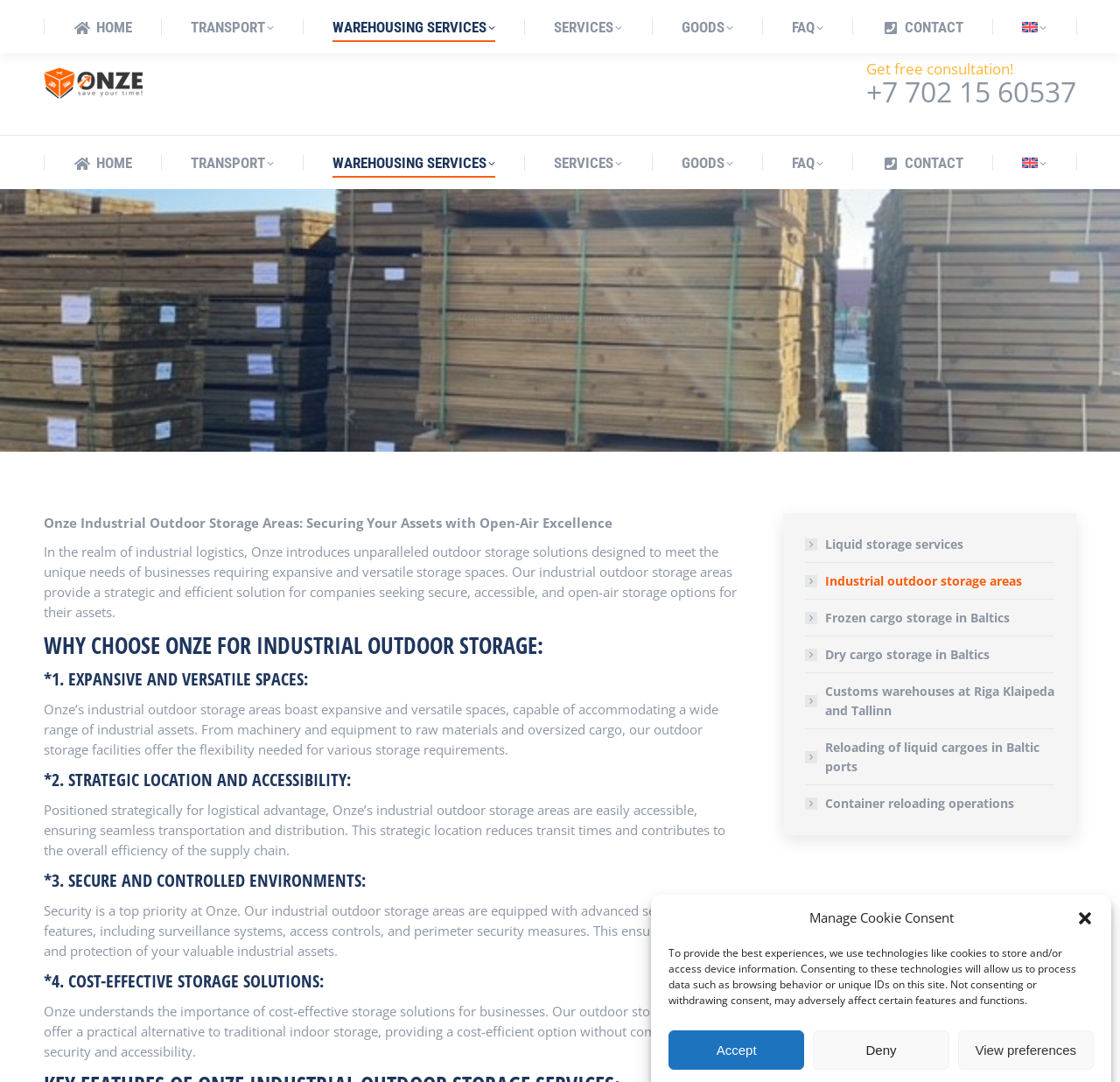Please pinpoint the bounding box coordinates for the region I should click to adhere to this instruction: "View 'Liquid storage services'".

[0.719, 0.494, 0.86, 0.512]